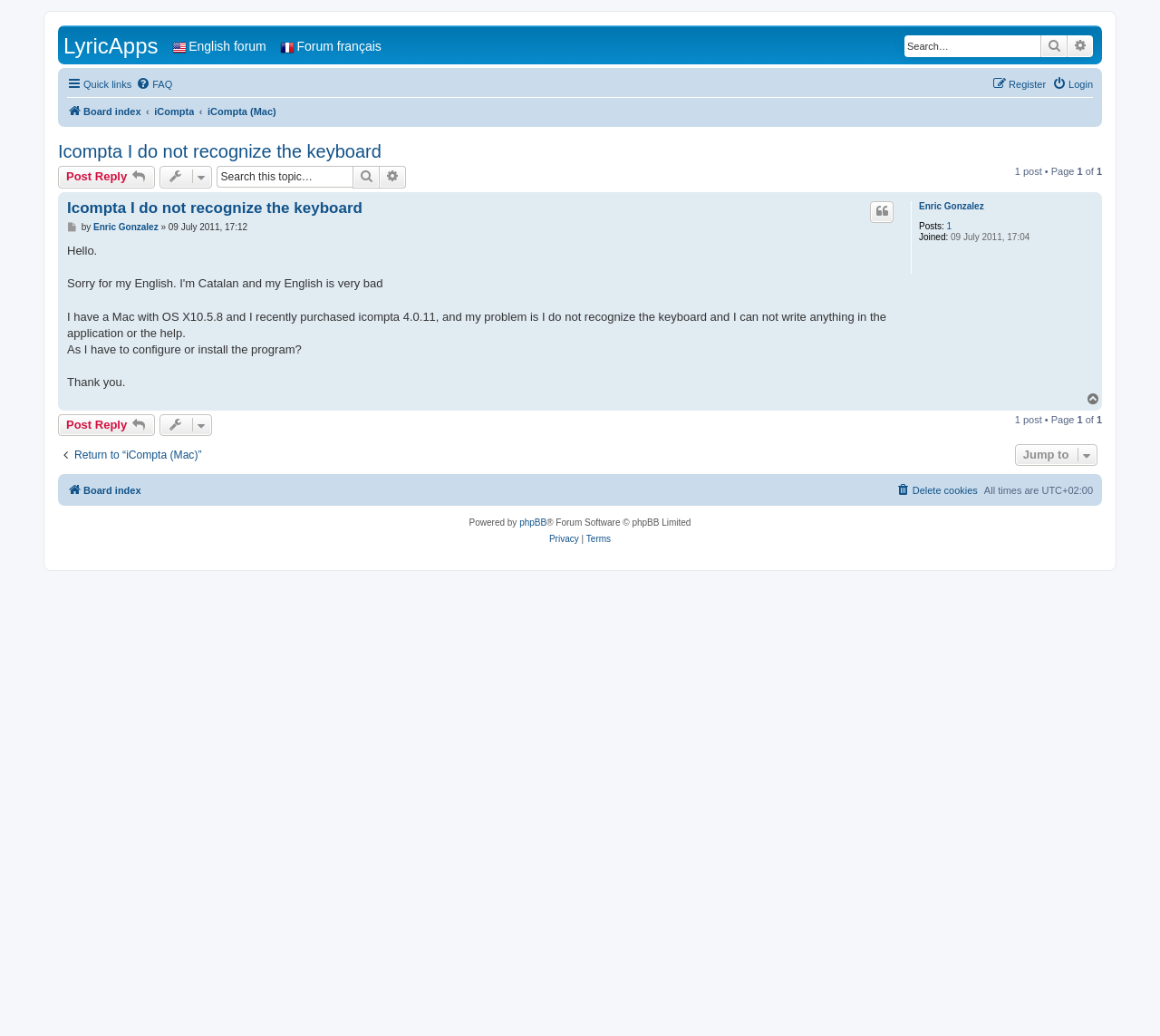Find the bounding box coordinates for the HTML element described as: "Return to “iCompta (Mac)”". The coordinates should consist of four float values between 0 and 1, i.e., [left, top, right, bottom].

[0.05, 0.433, 0.174, 0.447]